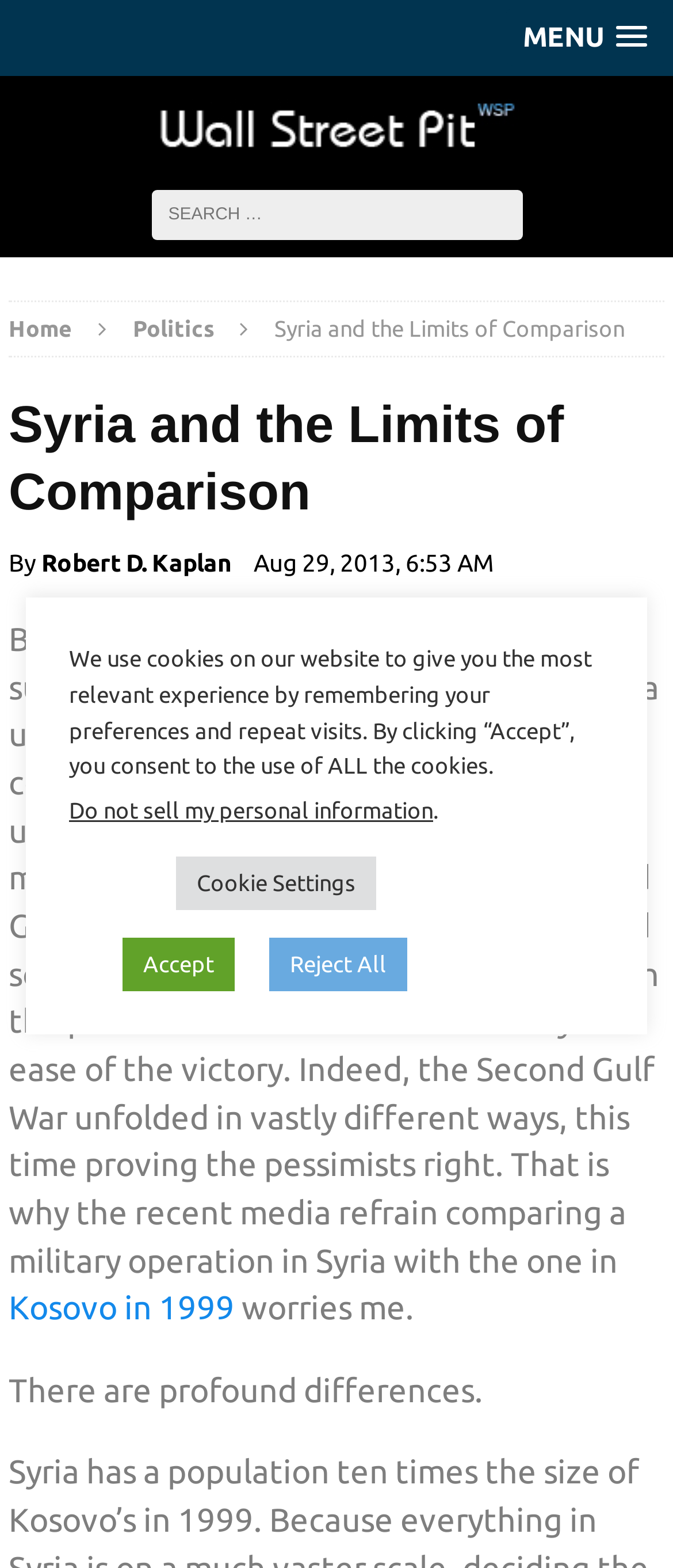Provide the bounding box coordinates of the UI element this sentence describes: "Cookie Settings".

[0.262, 0.546, 0.559, 0.58]